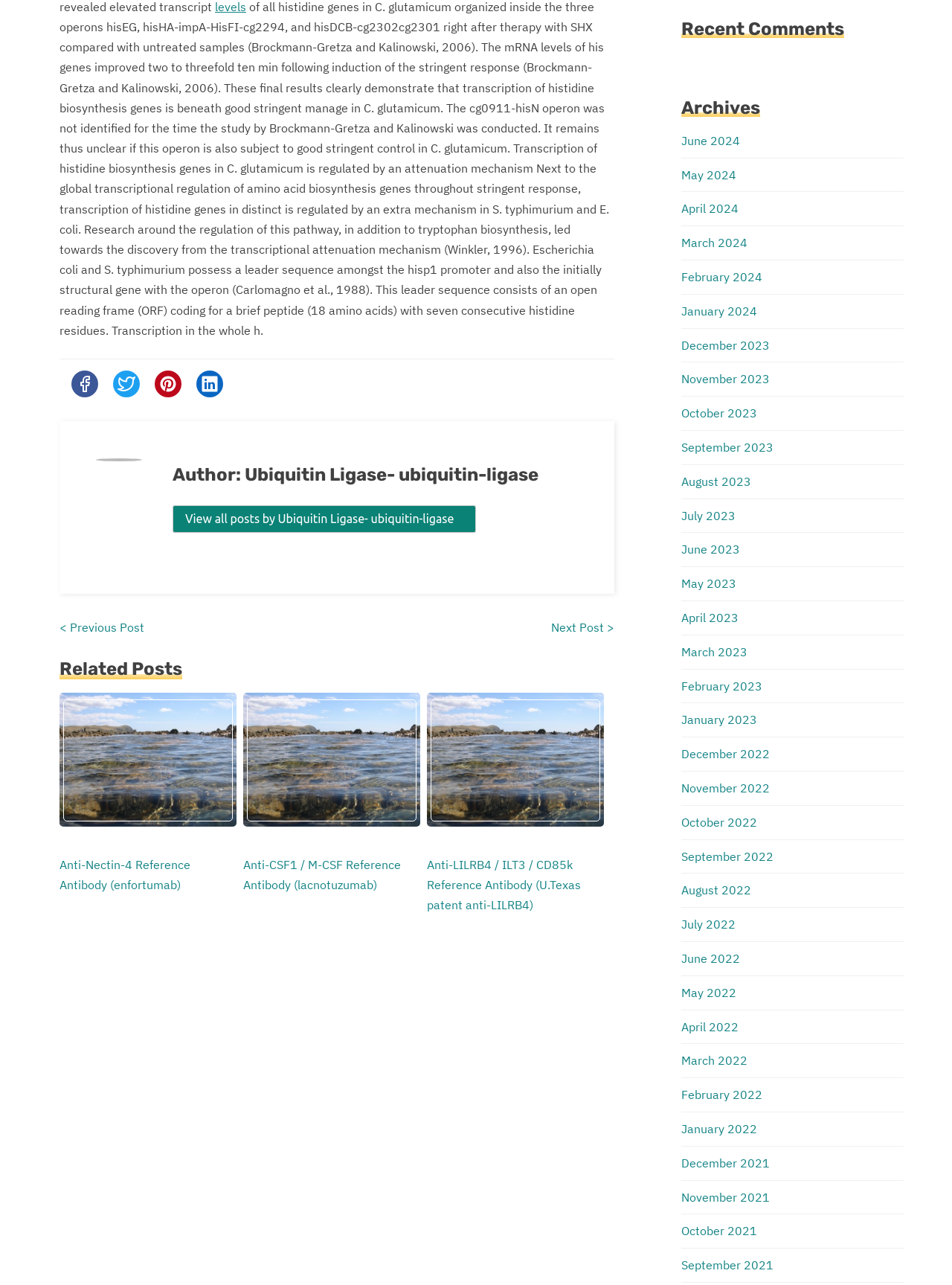Pinpoint the bounding box coordinates of the clickable area needed to execute the instruction: "Share this post on Facebook". The coordinates should be specified as four float numbers between 0 and 1, i.e., [left, top, right, bottom].

[0.075, 0.288, 0.103, 0.309]